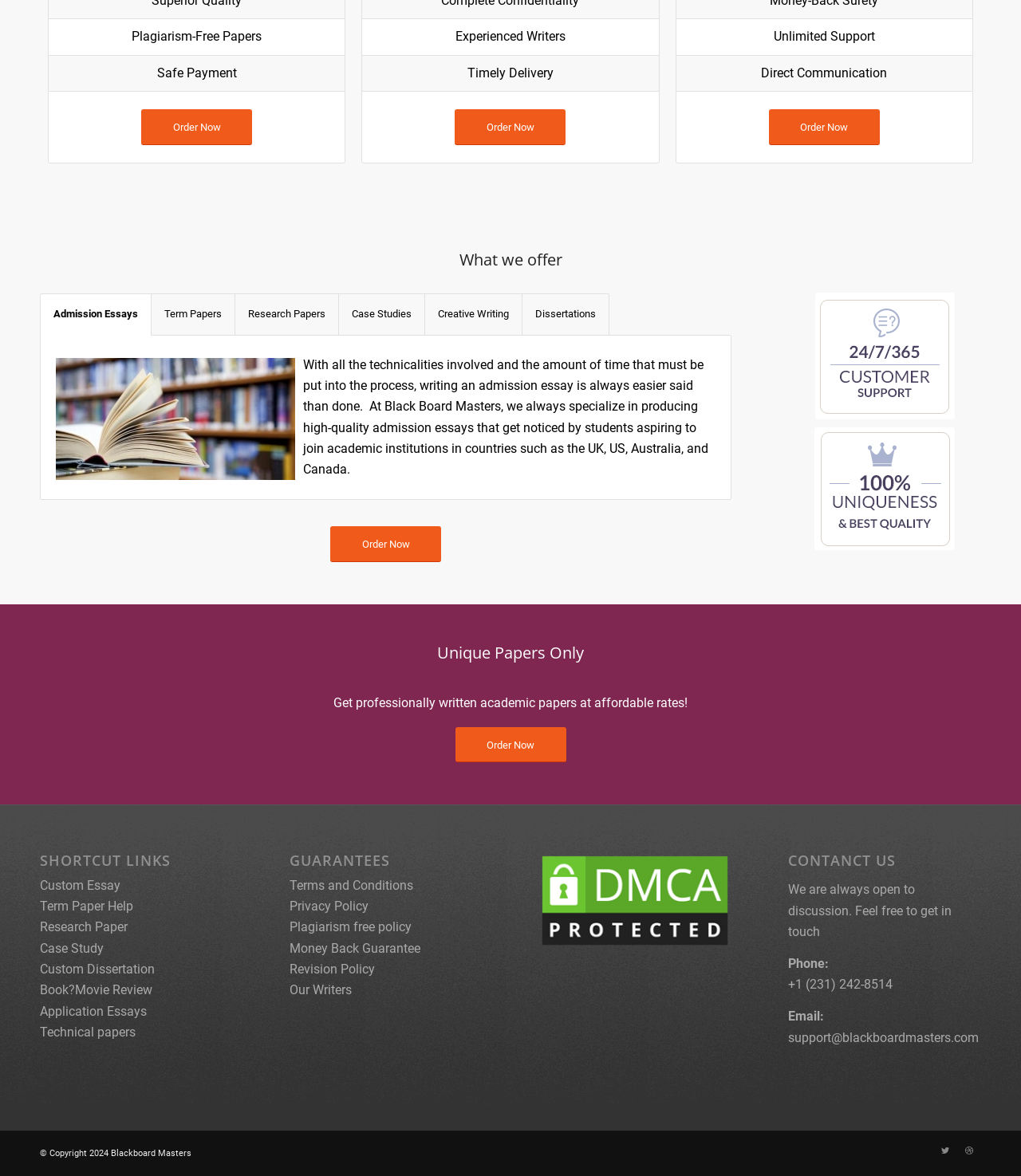Could you specify the bounding box coordinates for the clickable section to complete the following instruction: "Click on 'Order Now' to place an order"?

[0.138, 0.093, 0.247, 0.123]